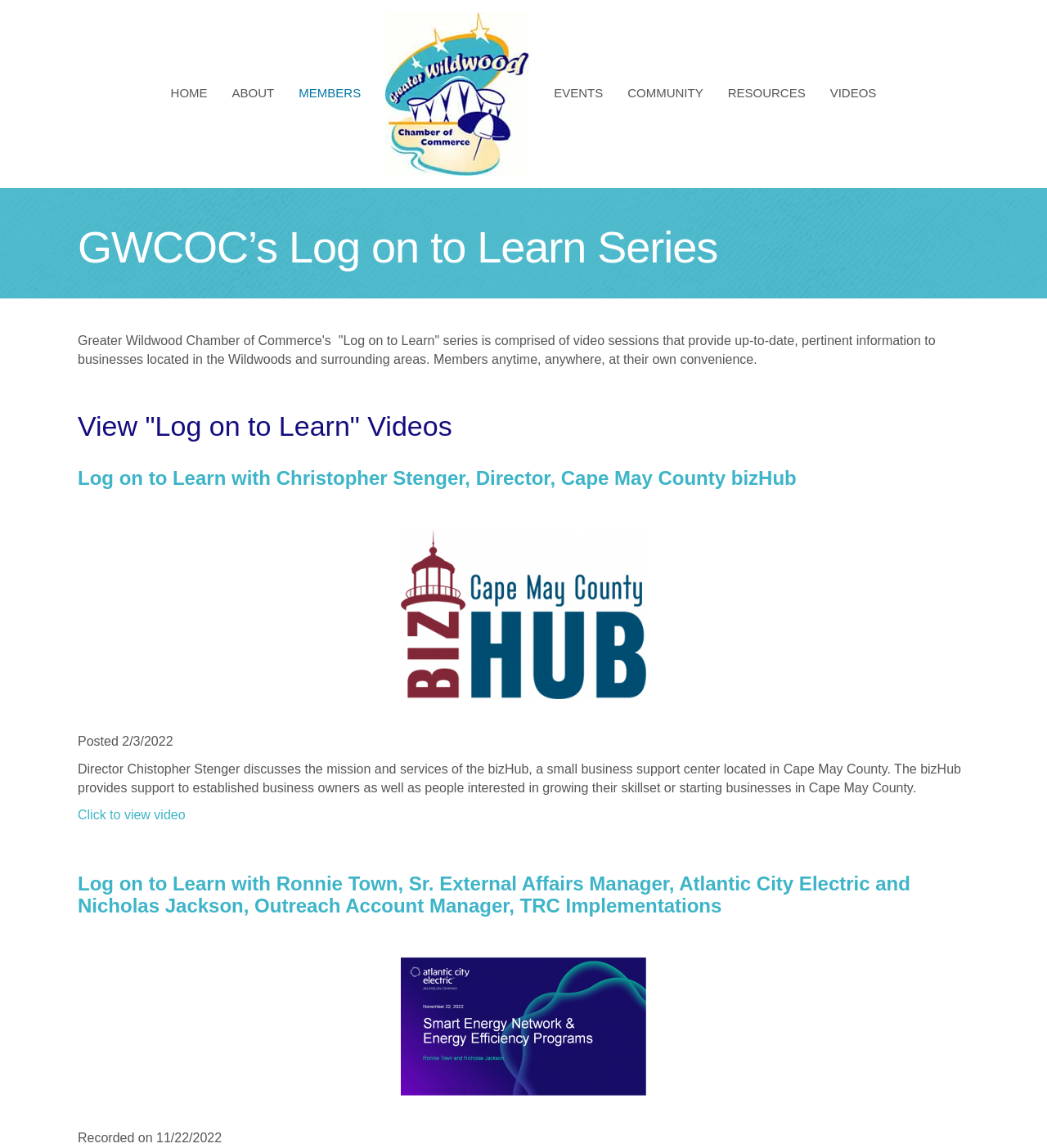Please identify the bounding box coordinates for the region that you need to click to follow this instruction: "Click HOME".

[0.151, 0.063, 0.21, 0.099]